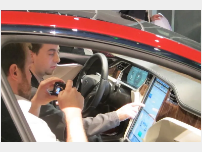Describe all the elements in the image with great detail.

The image captures a scene inside a modern car, showcasing the integration of advanced technology within the vehicle's interior. A man seated at the driver's side appears to be interacting with a large touchscreen display, highlighting the car's innovative features and user interface. Another individual, positioned beside him, is using a camera, possibly to document the impressive technology or a demonstration happening within the car. The vehicle's elegant design includes a stylish dashboard with wood accents, emphasizing a blend of luxury and modern functionality. This visual exemplifies the growing trend among auto product managers to incorporate software and advanced technology into vehicles, aligning with industry movements towards electric and connected cars. The image relates to discussions on how software is becoming crucial in the automotive sector, particularly as companies adapt to new consumer demands and technological advancements.